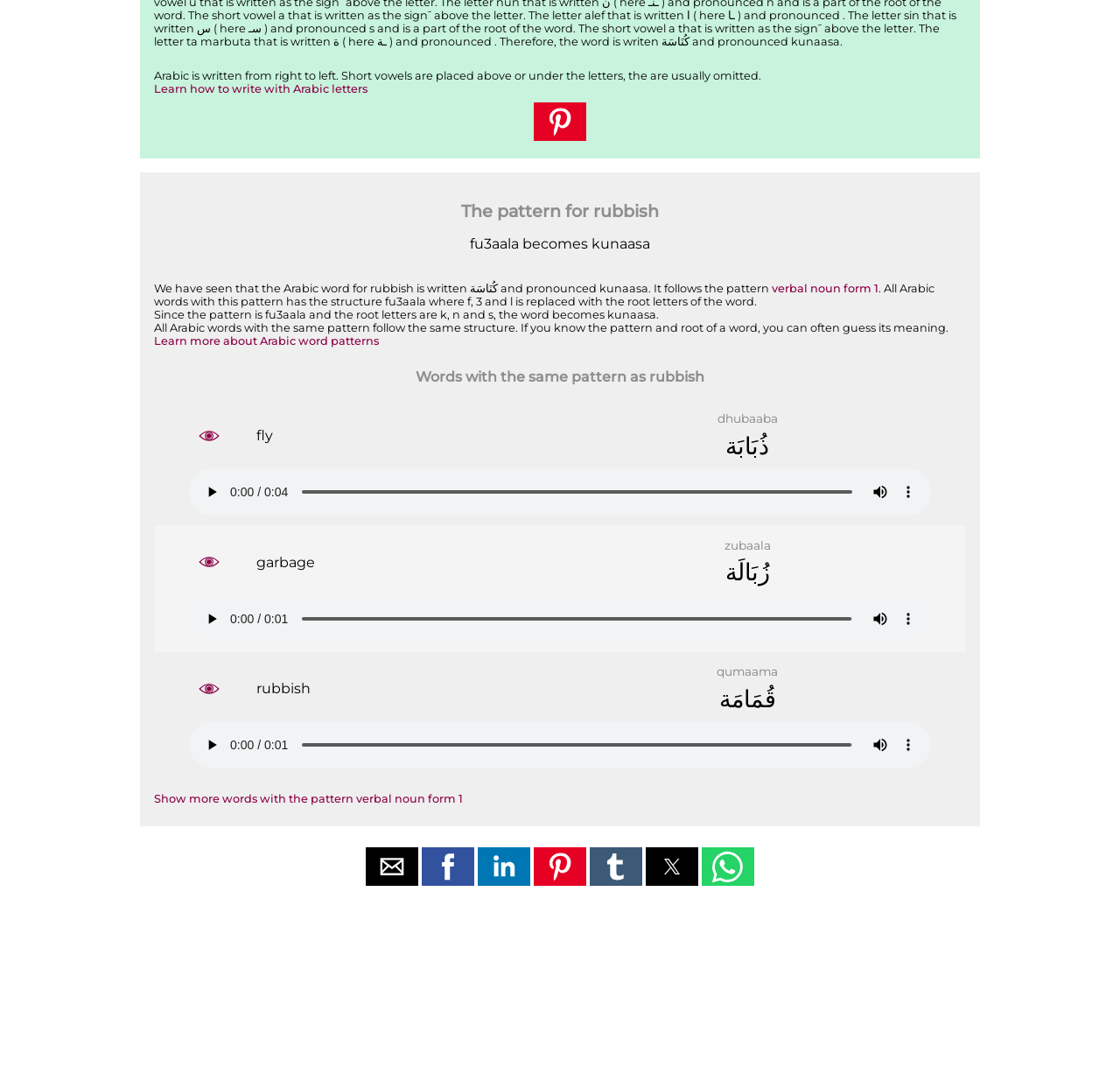What is the purpose of the 'Share by' buttons?
Answer briefly with a single word or phrase based on the image.

Sharing content